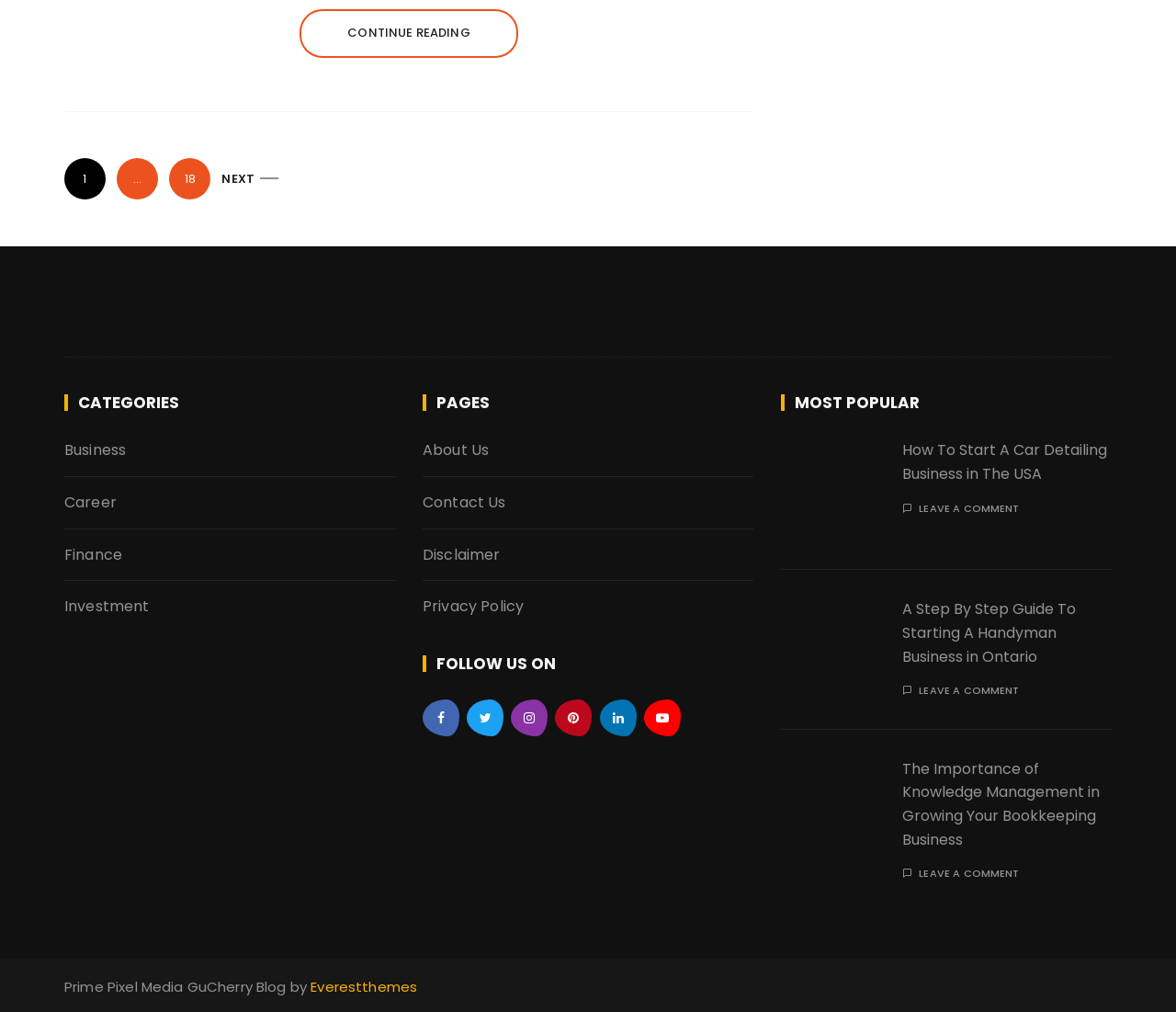What is the title of the first article under 'MOST POPULAR'?
Respond to the question with a well-detailed and thorough answer.

Under the 'MOST POPULAR' heading, I found the first article, which has a figure element containing an image and a link. The title of this article is 'How To Start A Car Detailing Business in The USA', located at coordinates [0.664, 0.434, 0.752, 0.535].